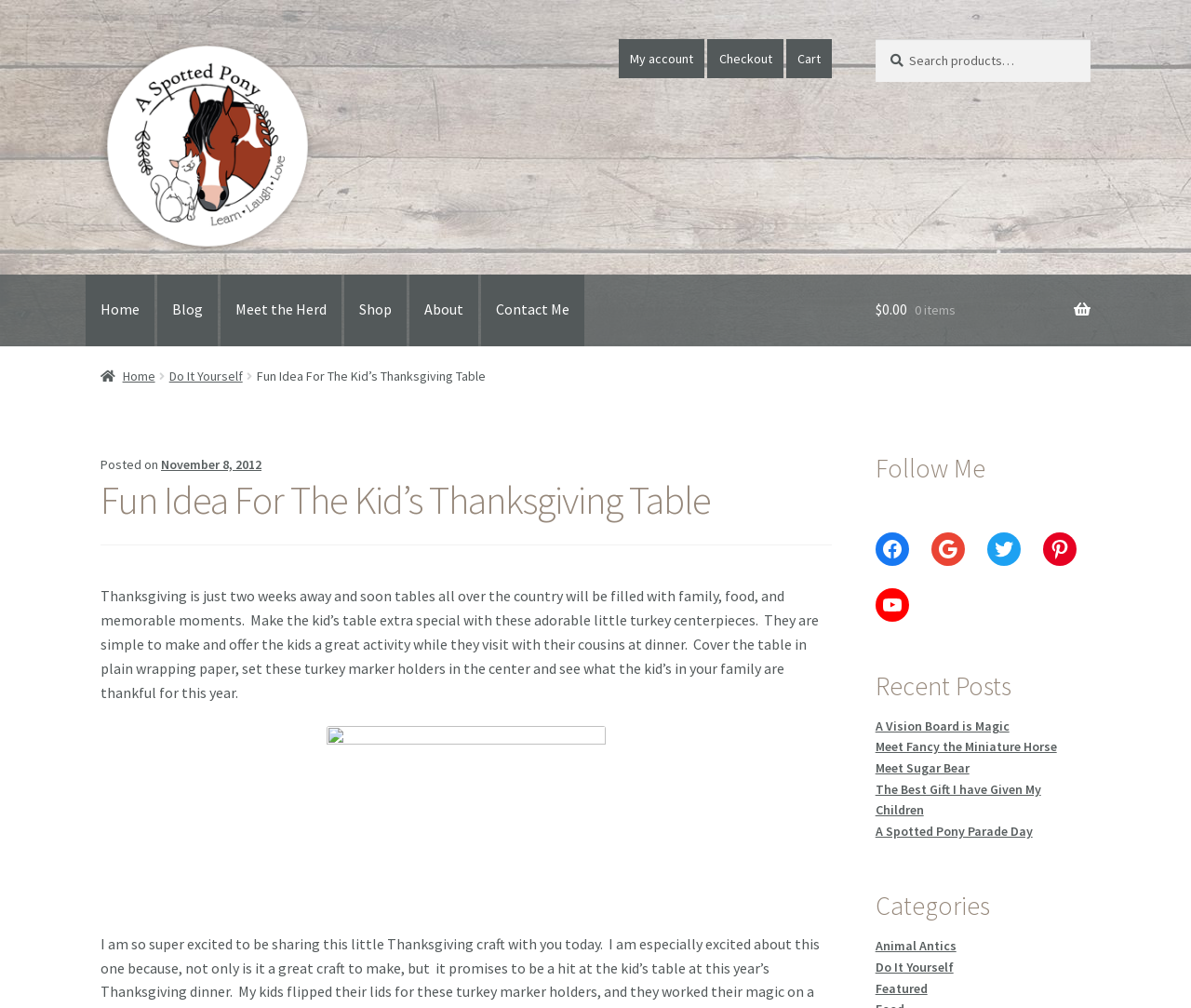Please provide the bounding box coordinates for the element that needs to be clicked to perform the following instruction: "Go to the home page". The coordinates should be given as four float numbers between 0 and 1, i.e., [left, top, right, bottom].

[0.072, 0.272, 0.13, 0.344]